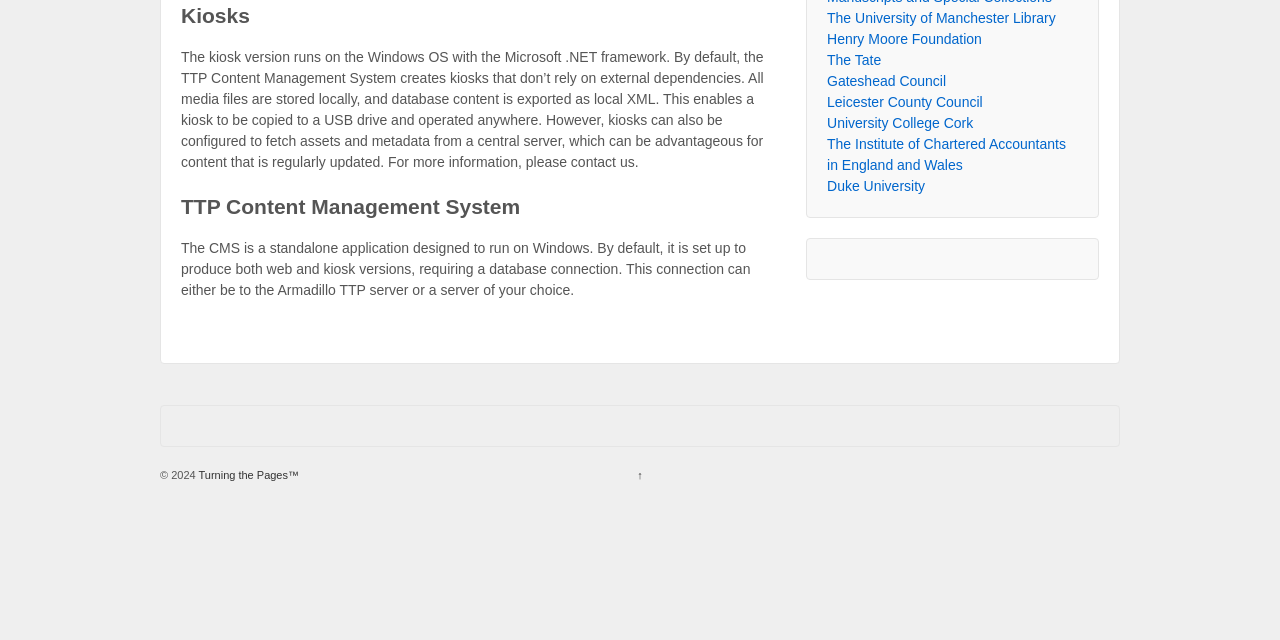Determine the bounding box coordinates for the UI element with the following description: "About Bolivia". The coordinates should be four float numbers between 0 and 1, represented as [left, top, right, bottom].

None